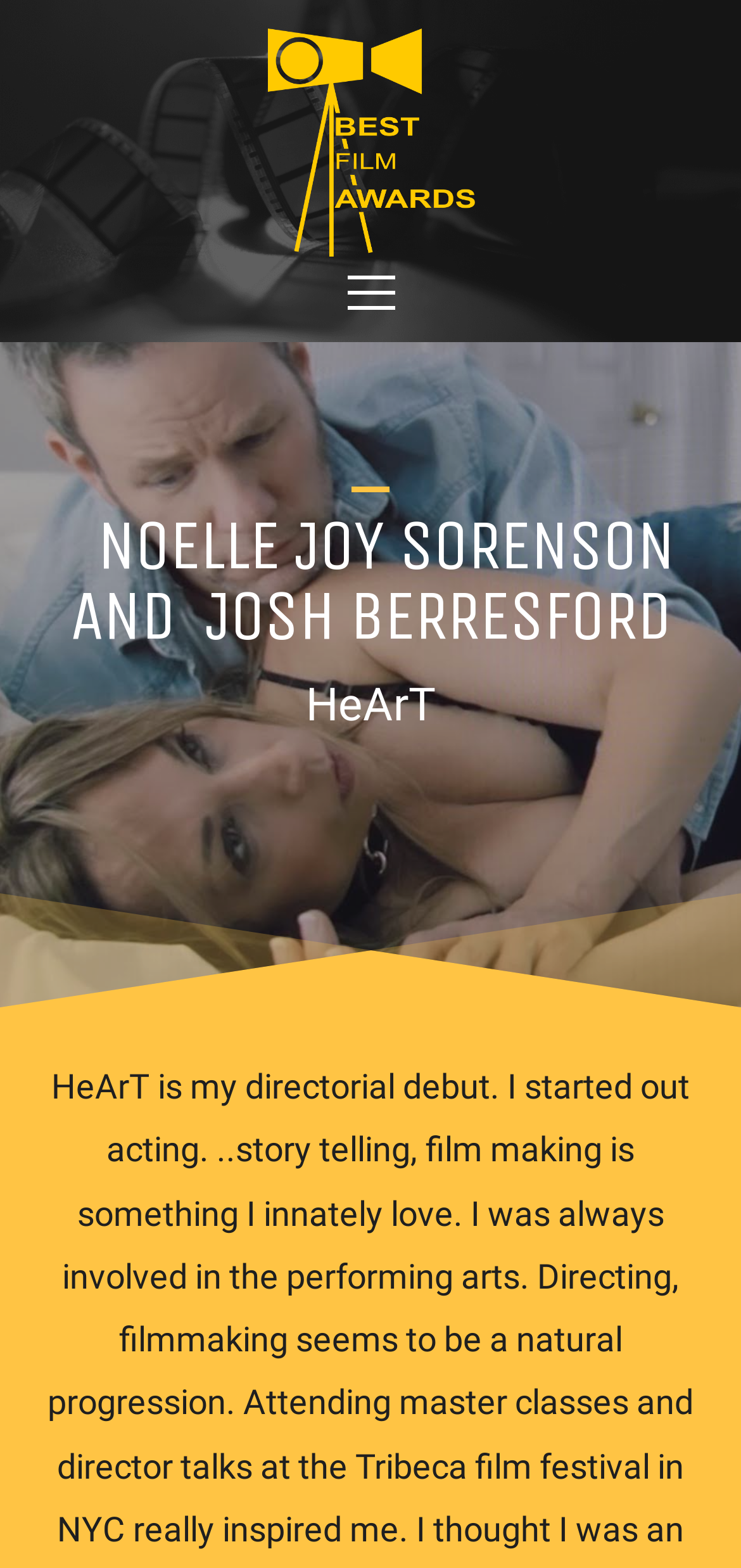Identify the bounding box for the described UI element: "alt="BEST FILM AWARDS"".

[0.06, 0.018, 0.94, 0.164]